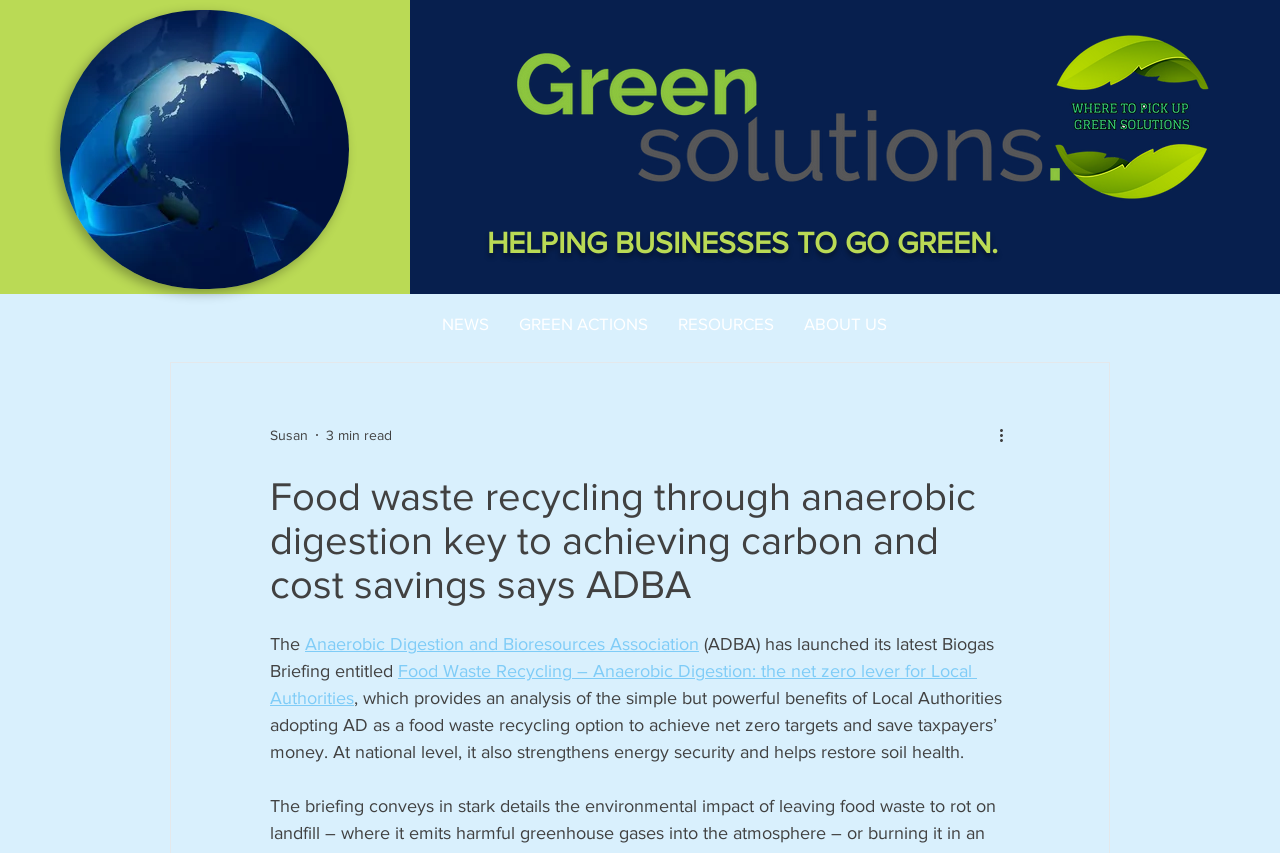Please give a one-word or short phrase response to the following question: 
Who is the author of the article?

Susan